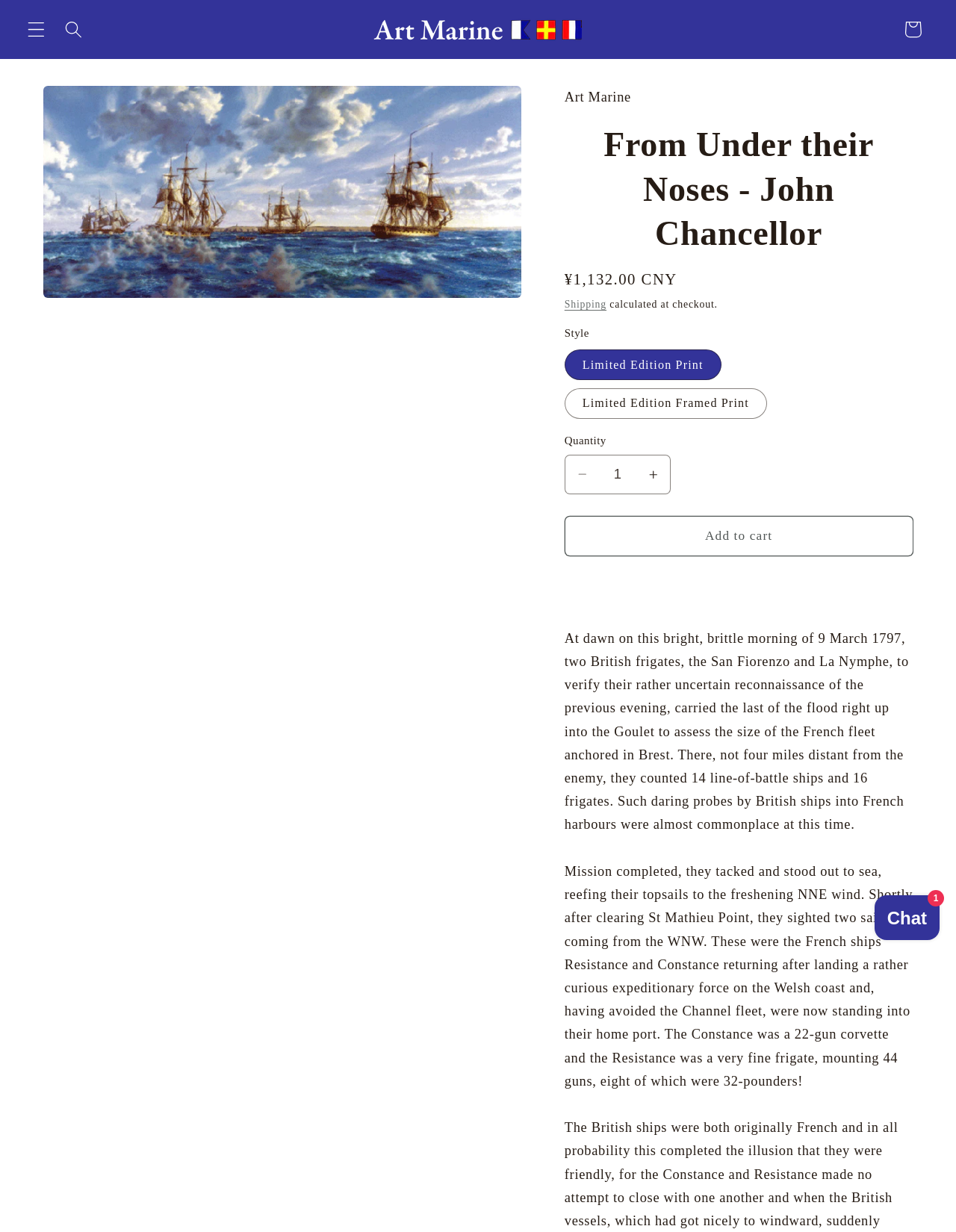Determine the primary headline of the webpage.

From Under their Noses - John Chancellor